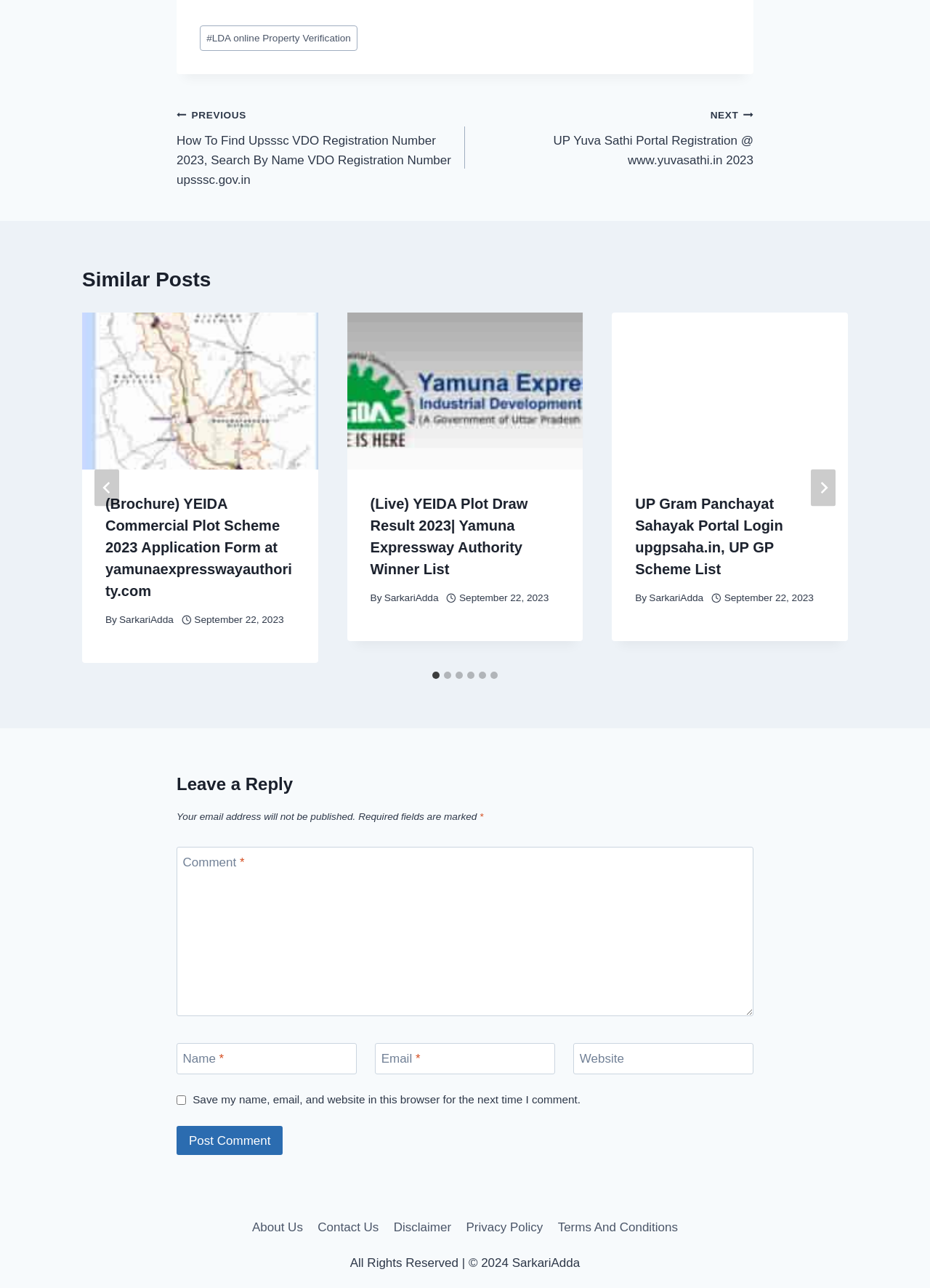What is the title of the first article in the 'Similar Posts' section?
Based on the visual content, answer with a single word or a brief phrase.

YEIDA Commercial Plot Scheme 2023